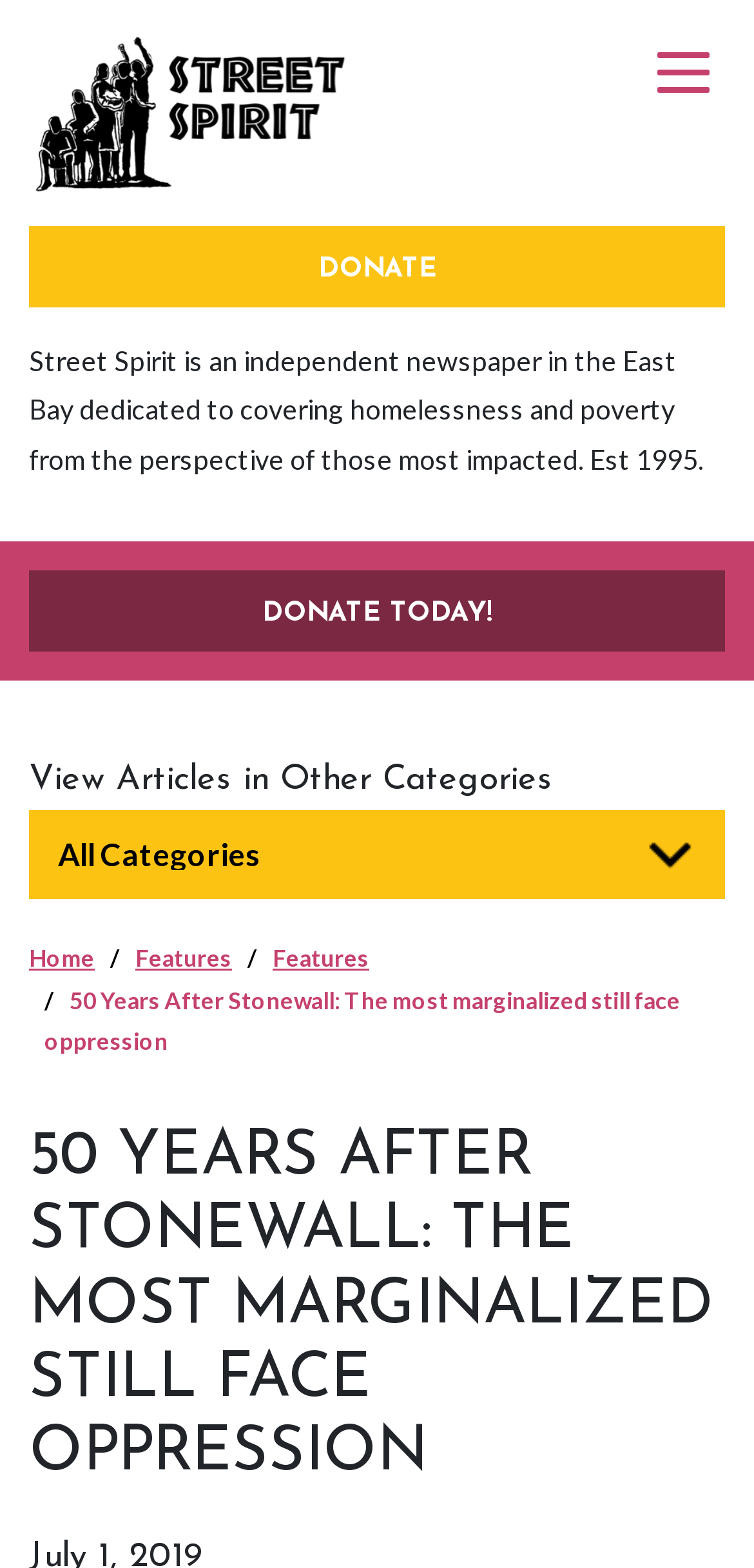How many navigation links are in the breadcrumb?
Using the information from the image, answer the question thoroughly.

I found the answer by looking at the navigation element with the role 'breadcrumb', which contains three link elements labeled 'Home', 'Features', and 'Features'. This suggests that there are three navigation links in the breadcrumb.